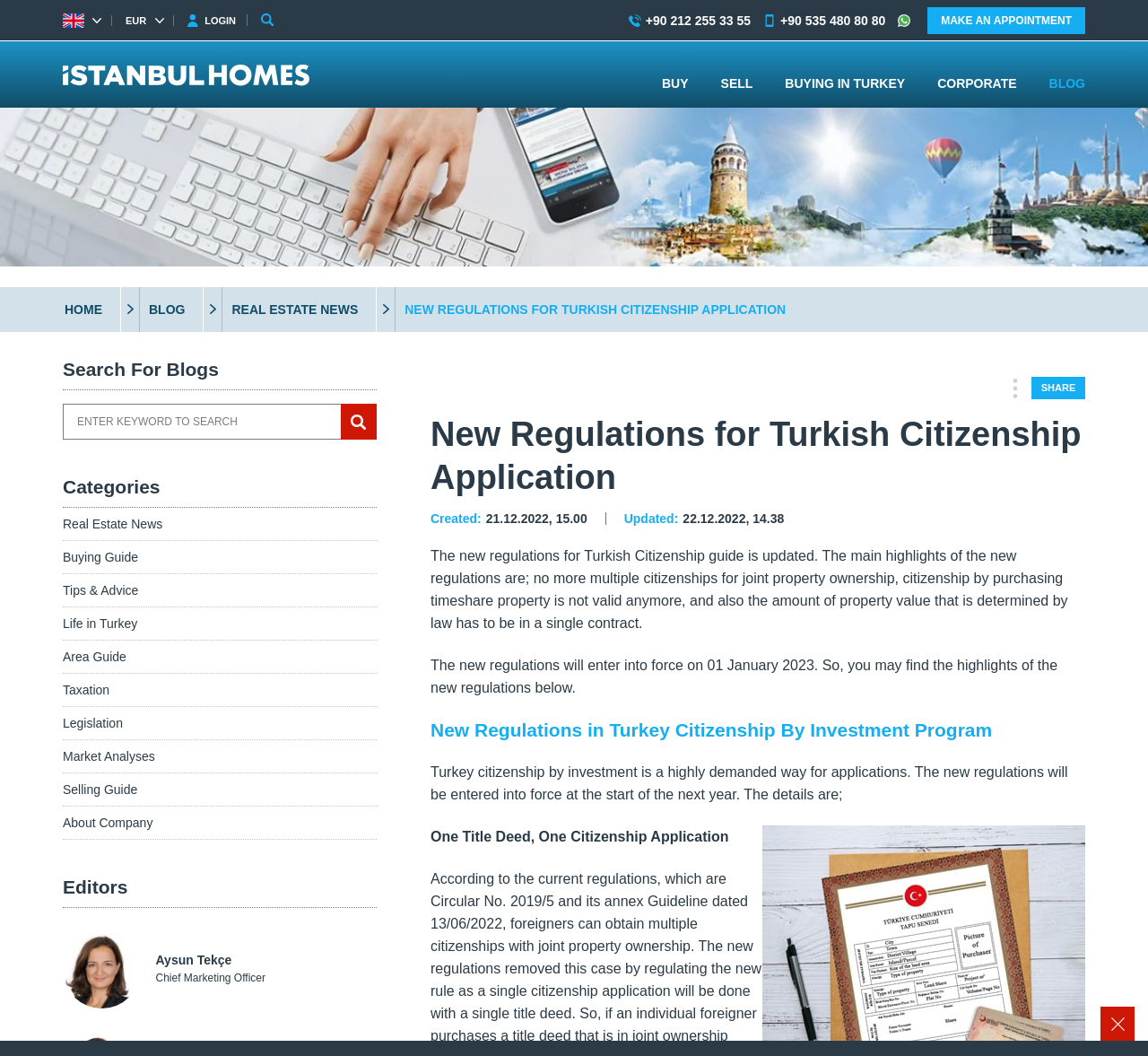Please identify the bounding box coordinates of the element's region that I should click in order to complete the following instruction: "Search for blogs". The bounding box coordinates consist of four float numbers between 0 and 1, i.e., [left, top, right, bottom].

[0.055, 0.382, 0.328, 0.416]